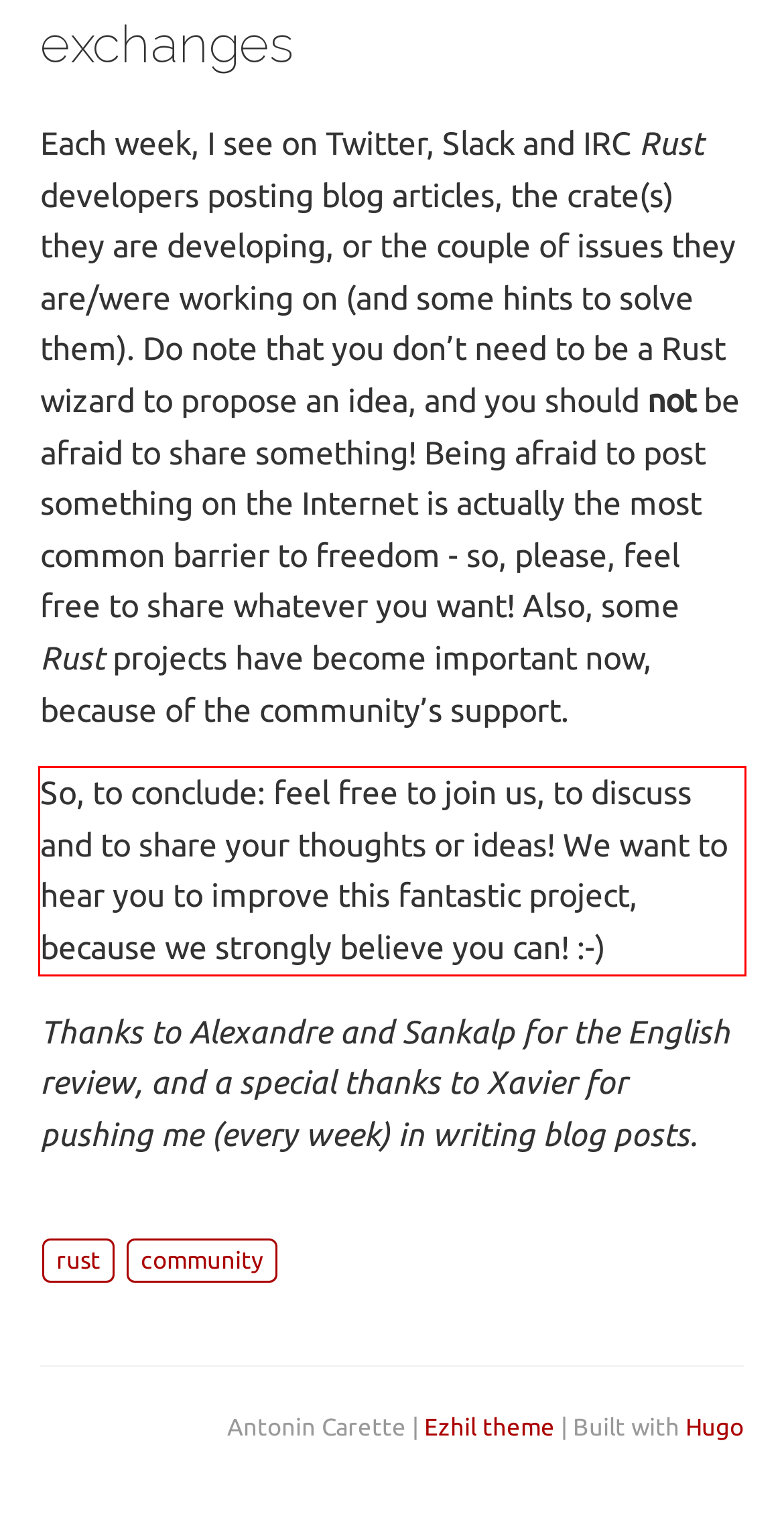Examine the webpage screenshot, find the red bounding box, and extract the text content within this marked area.

So, to conclude: feel free to join us, to discuss and to share your thoughts or ideas! We want to hear you to improve this fantastic project, because we strongly believe you can! :-)